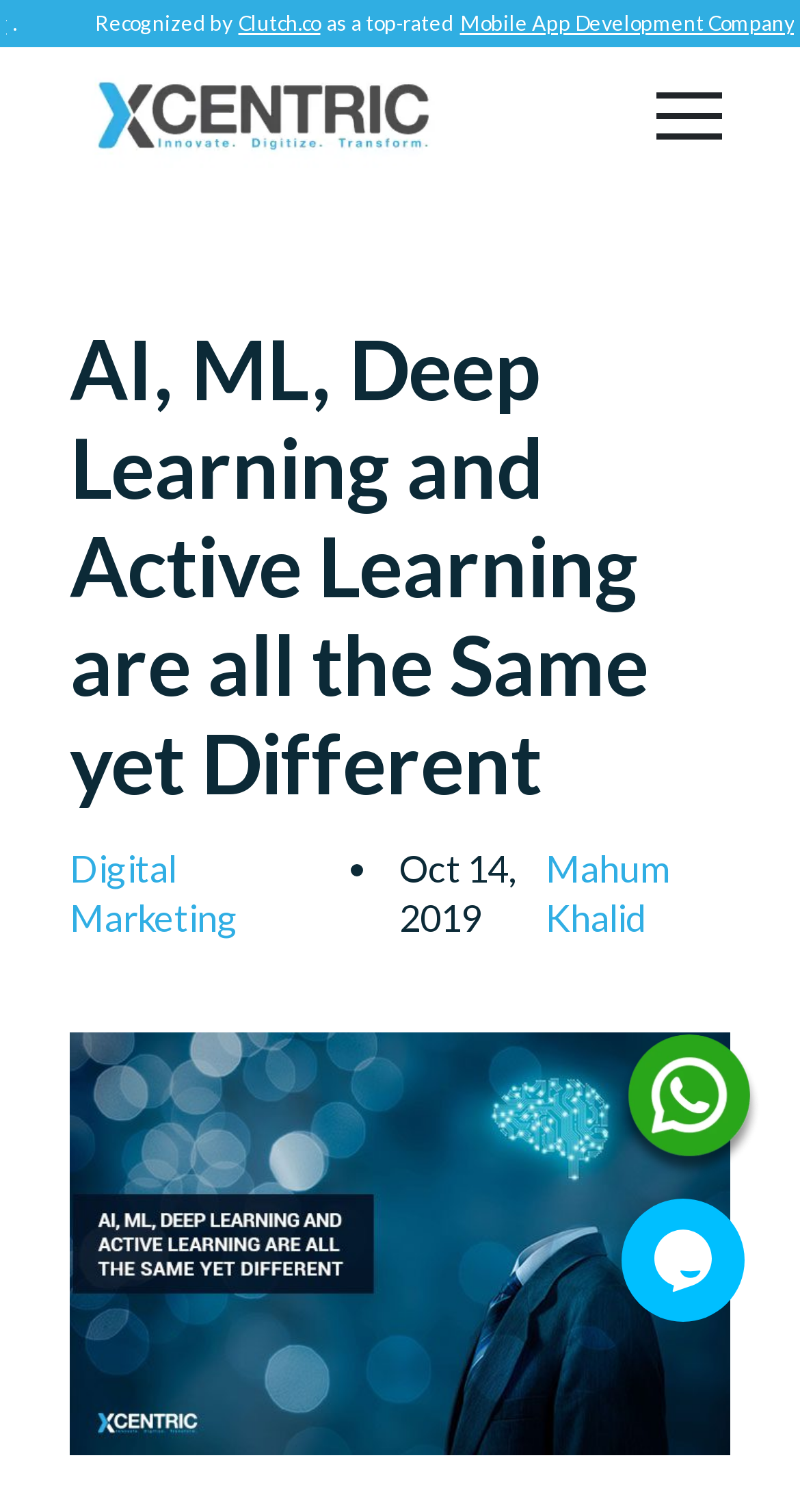Please reply to the following question with a single word or a short phrase:
What is the topic of the blog post?

AI, ML, Deep Learning